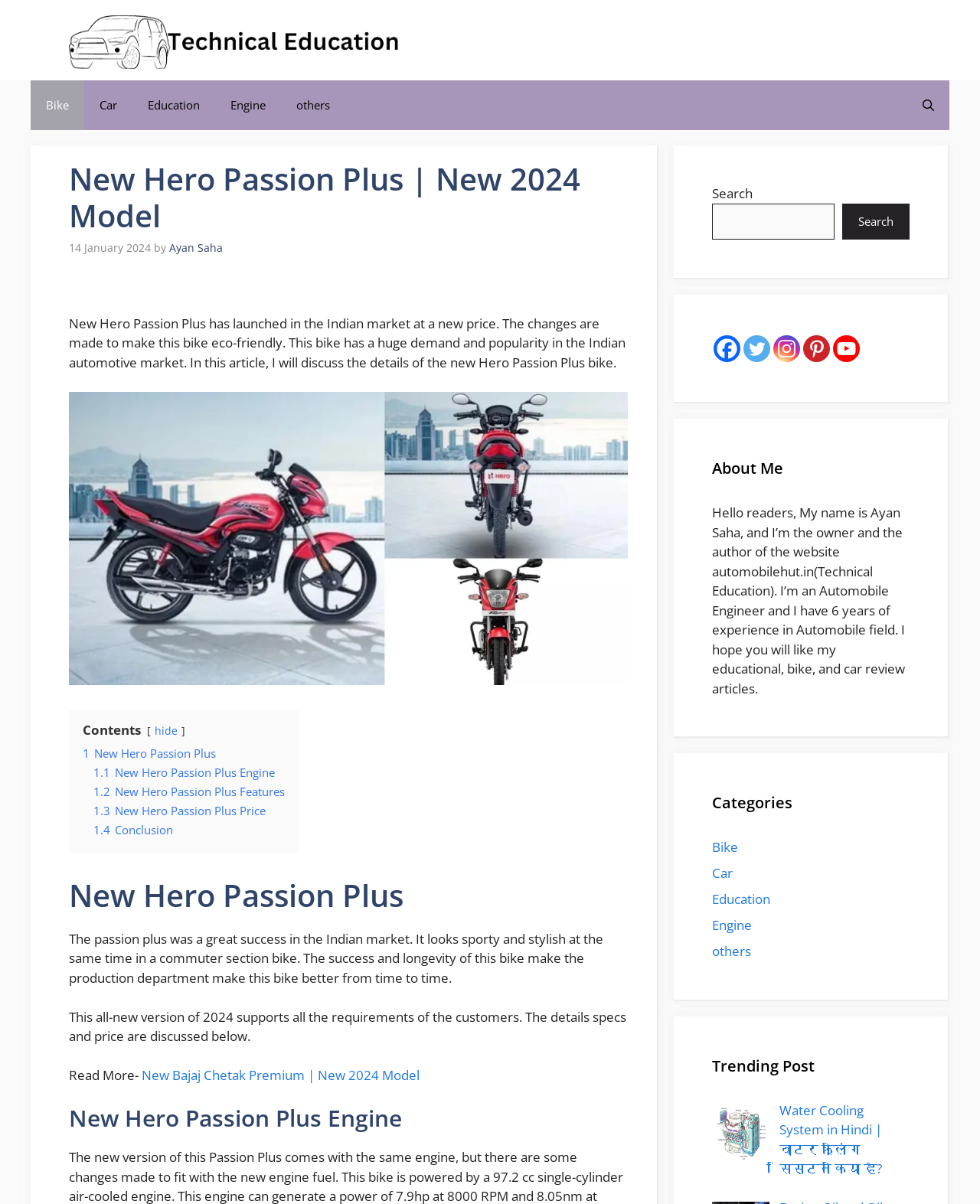Can you specify the bounding box coordinates of the area that needs to be clicked to fulfill the following instruction: "Visit the About Us page"?

None